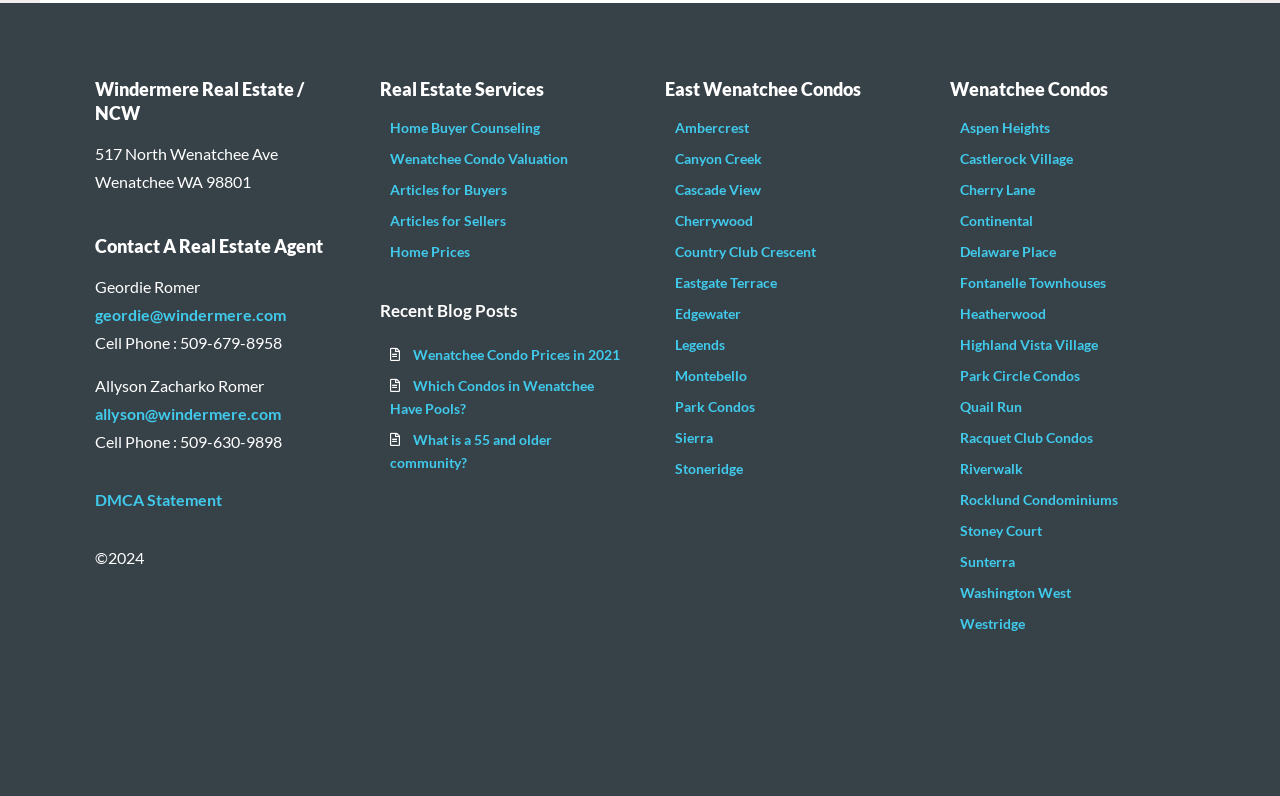Identify the bounding box coordinates of the region that needs to be clicked to carry out this instruction: "Search for something". Provide these coordinates as four float numbers ranging from 0 to 1, i.e., [left, top, right, bottom].

None